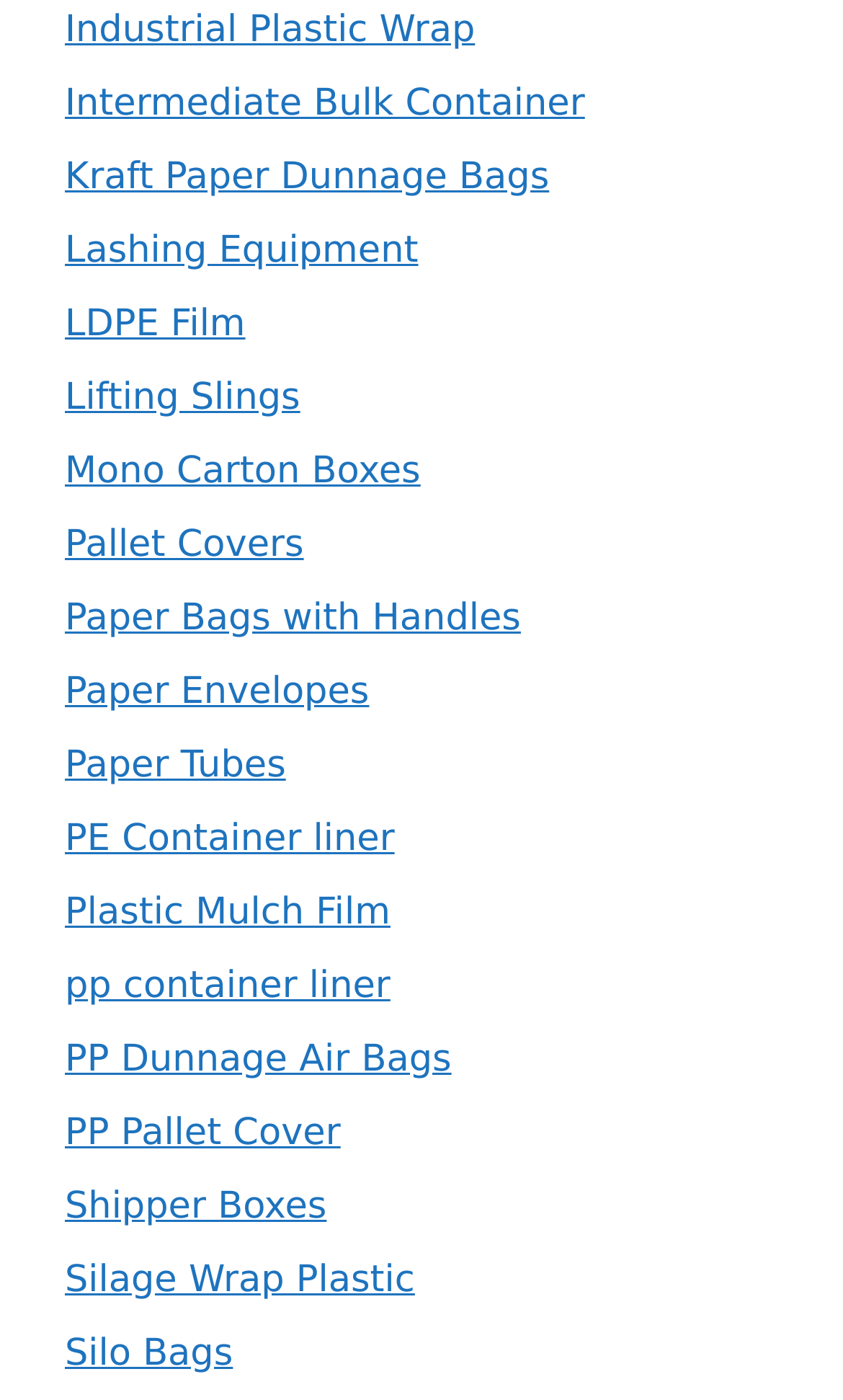Provide the bounding box coordinates for the UI element described in this sentence: "Silo Bags". The coordinates should be four float values between 0 and 1, i.e., [left, top, right, bottom].

[0.077, 0.951, 0.276, 0.982]